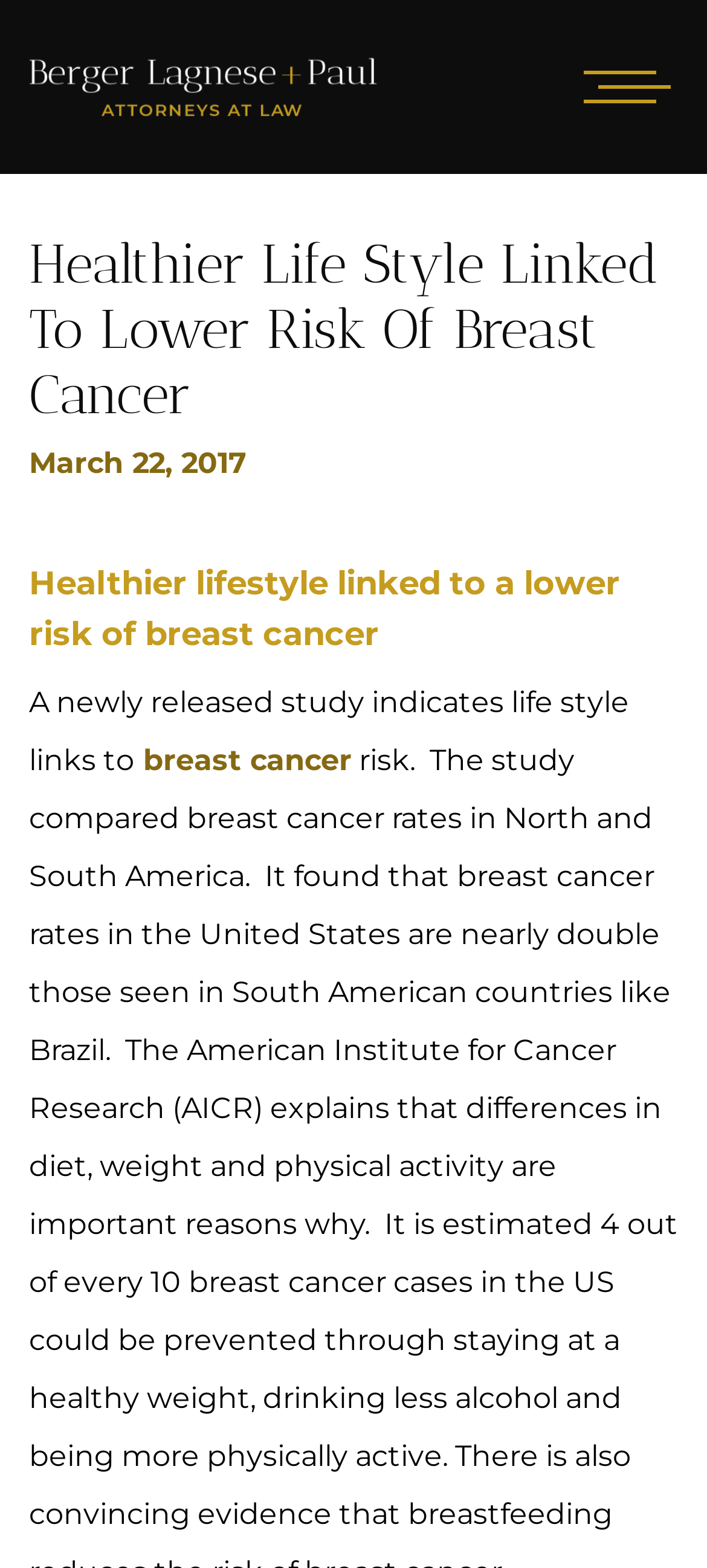What is the purpose of the button on the top-right corner?
Answer the question with a single word or phrase, referring to the image.

Open mobile menu